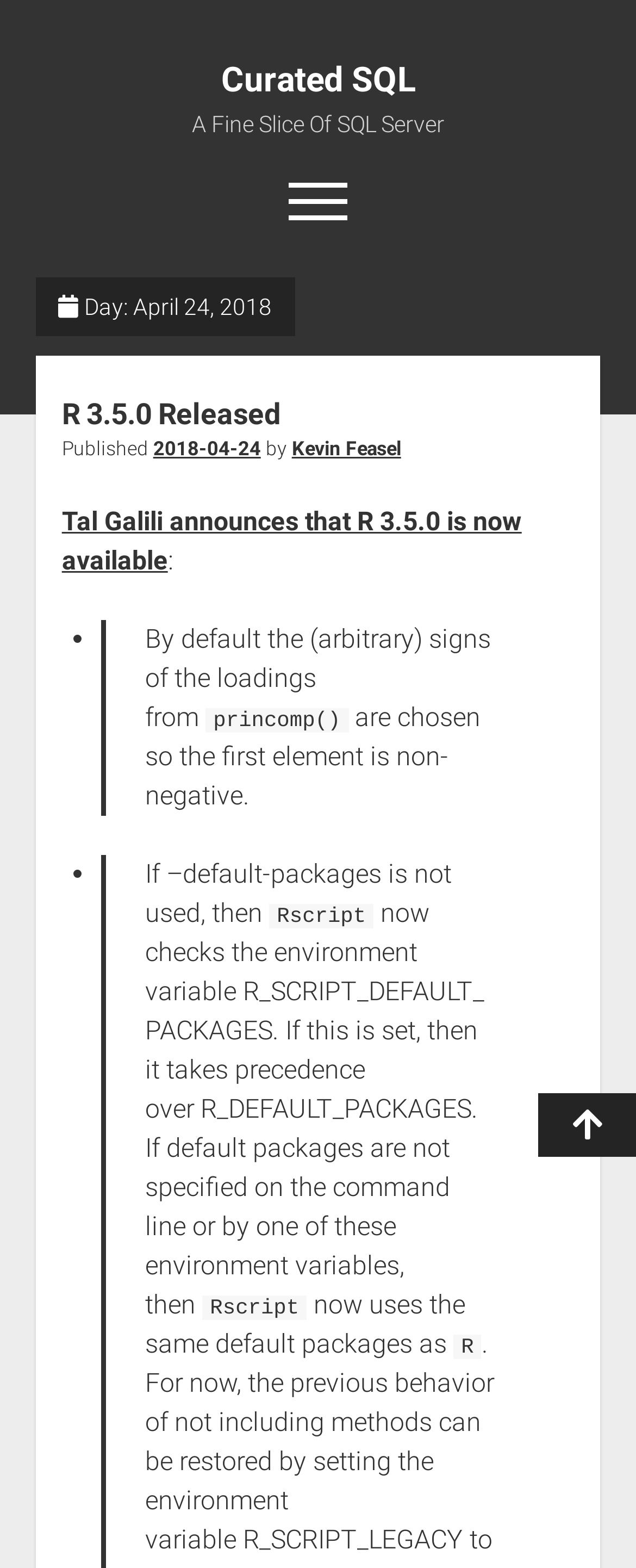Please identify the bounding box coordinates of the element that needs to be clicked to perform the following instruction: "Leave a reply".

None